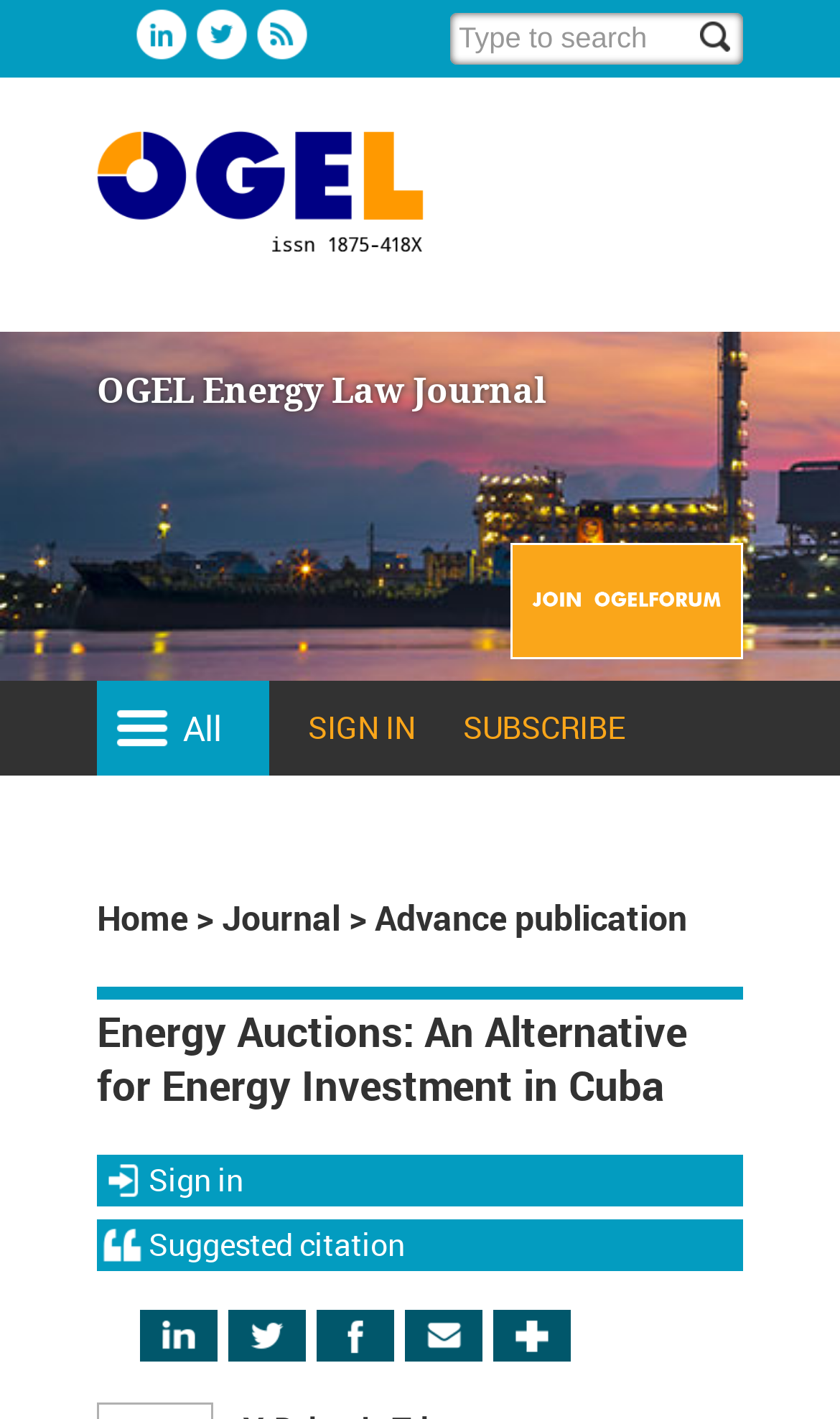Can you find the bounding box coordinates for the element to click on to achieve the instruction: "Sign in to the journal"?

[0.341, 0.48, 0.521, 0.547]